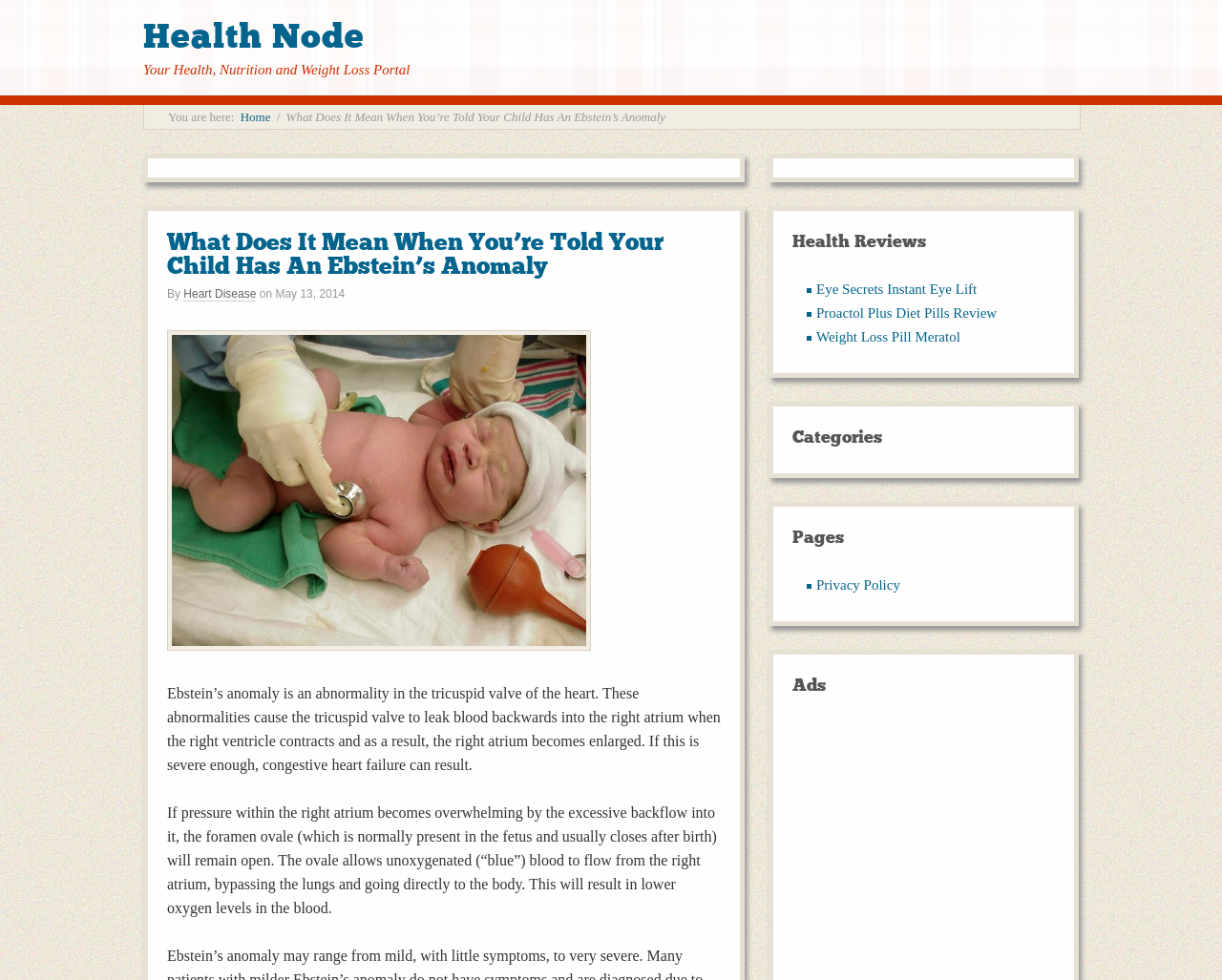What happens if the right atrium becomes overwhelmed?
Based on the image, answer the question with as much detail as possible.

According to the webpage, if pressure within the right atrium becomes overwhelming due to the excessive backflow into it, the foramen ovale, which is normally present in the fetus and usually closes after birth, will remain open, allowing unoxygenated blood to flow from the right atrium, bypassing the lungs and going directly to the body.